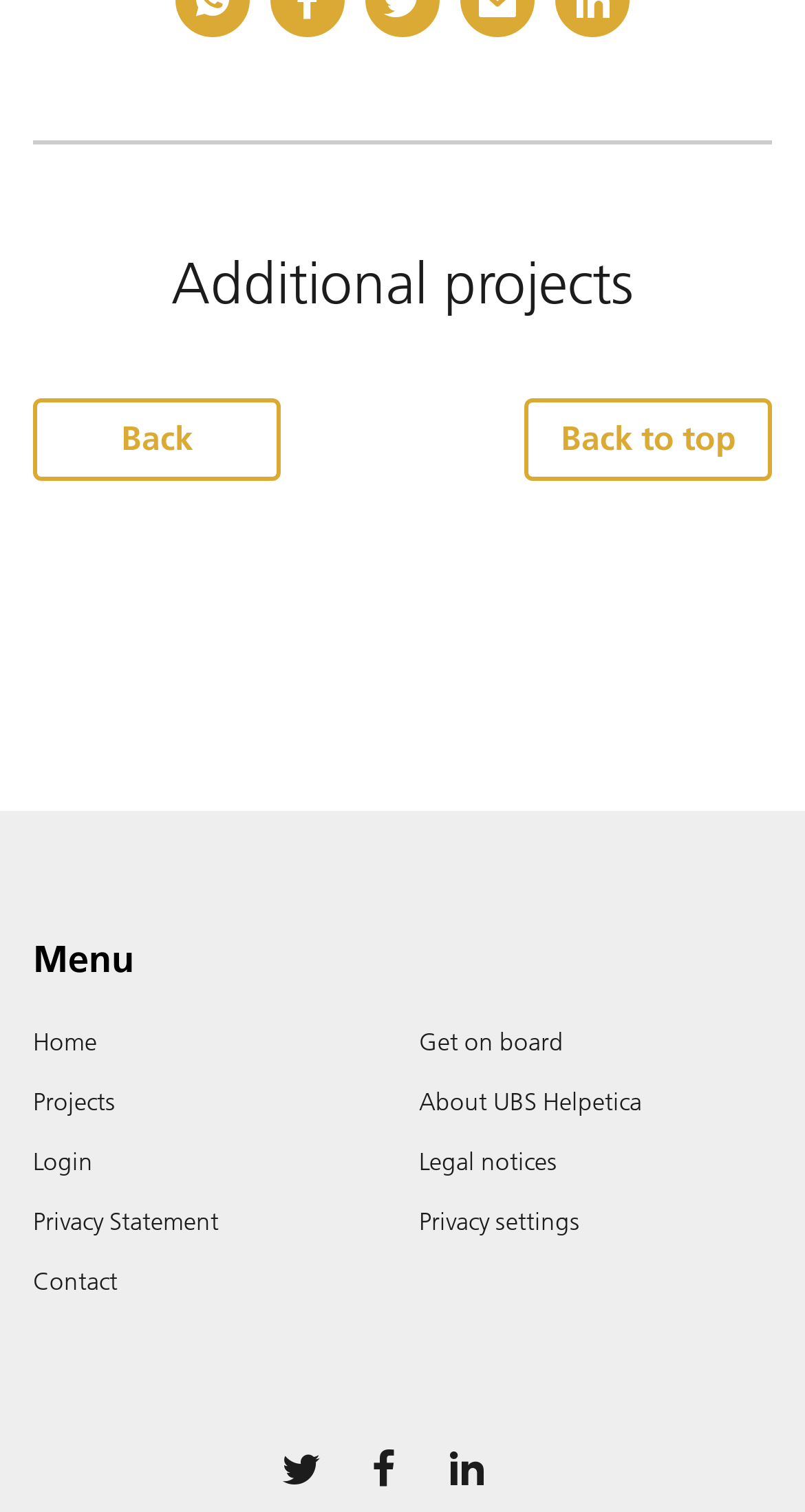How many social media links are there?
Utilize the image to construct a detailed and well-explained answer.

I counted the number of links under the 'Social Media' navigation and found that there are three links: 'twitter', 'facebook', and 'linkedin'.